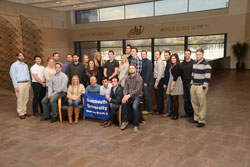What is the design style of the atrium?
Please provide a detailed answer to the question.

The design style of the atrium can be determined by analyzing the caption, which describes the environment as 'spacious and modern'. The mention of 'contemporary design elements' further supports the conclusion that the atrium has a modern design style.